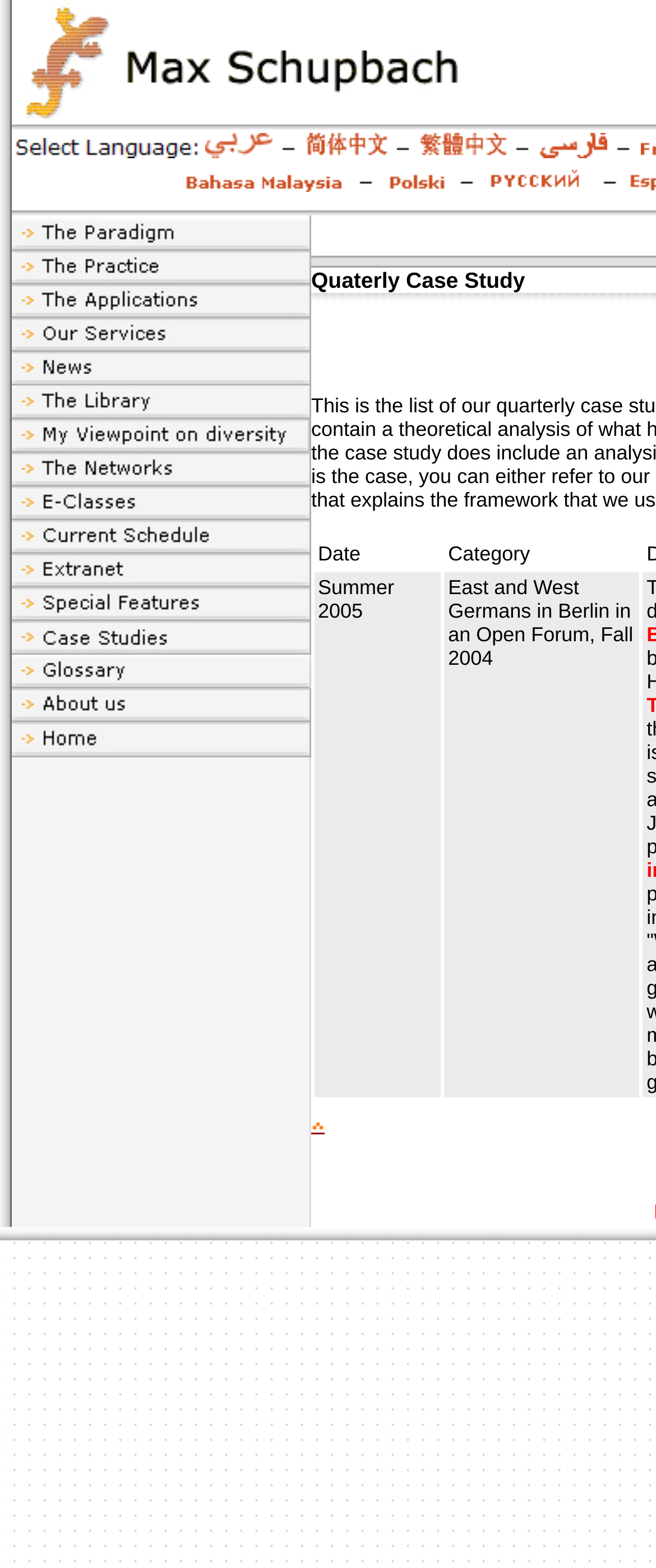Please find the bounding box coordinates of the element that needs to be clicked to perform the following instruction: "Click the Arabic link". The bounding box coordinates should be four float numbers between 0 and 1, represented as [left, top, right, bottom].

[0.313, 0.089, 0.415, 0.104]